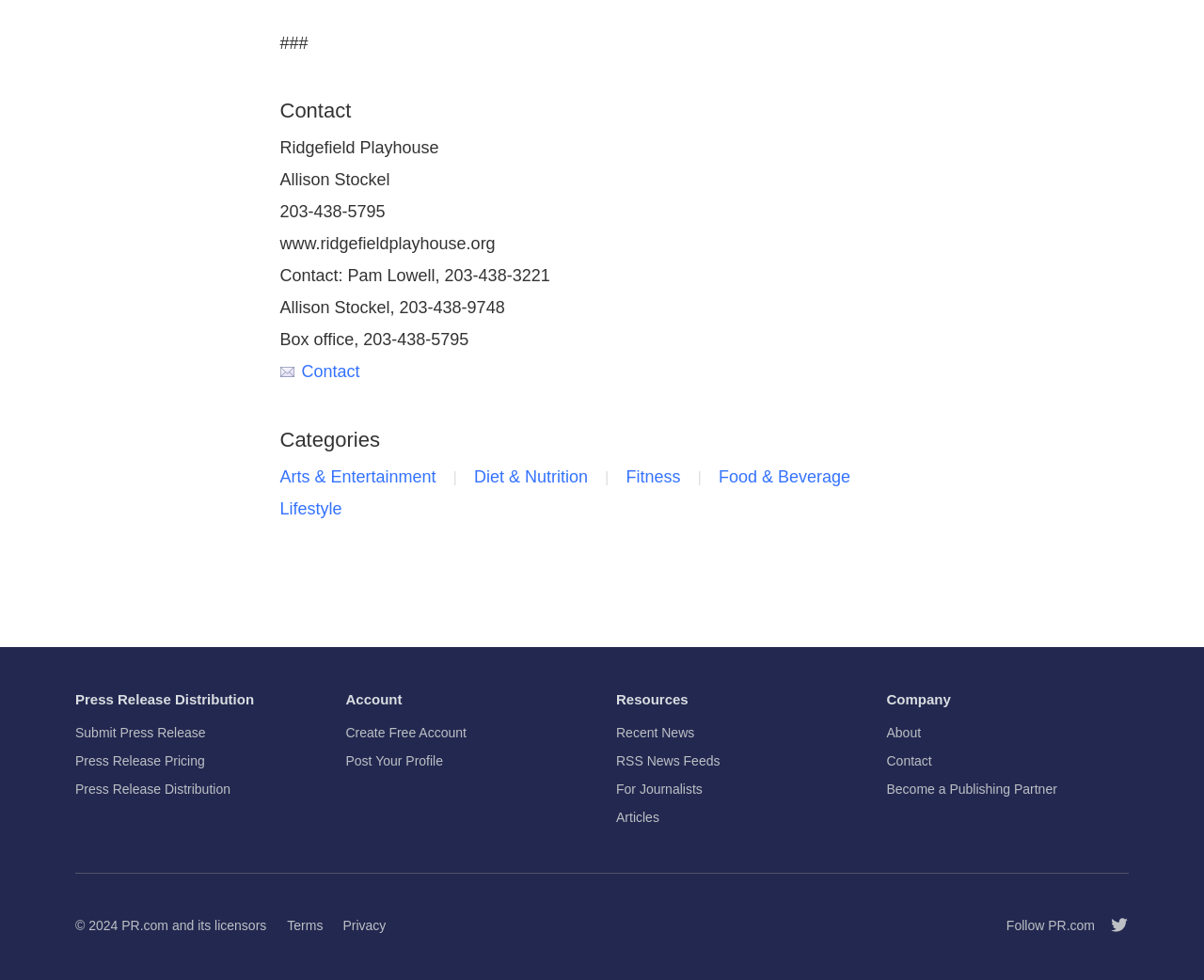Please locate the bounding box coordinates of the element that needs to be clicked to achieve the following instruction: "Follow PR.com". The coordinates should be four float numbers between 0 and 1, i.e., [left, top, right, bottom].

[0.909, 0.934, 0.938, 0.955]